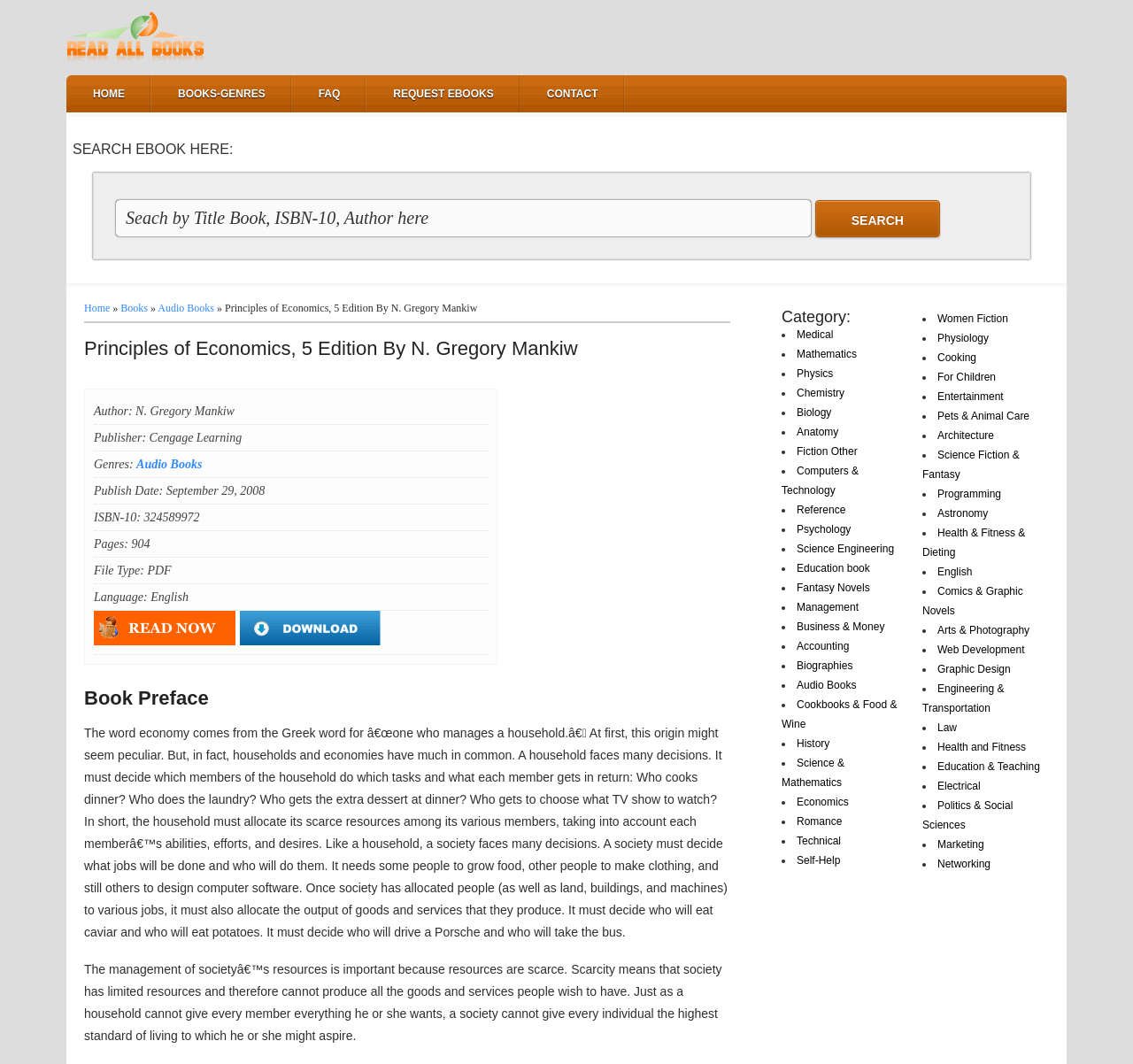Specify the bounding box coordinates of the region I need to click to perform the following instruction: "Download the PDF". The coordinates must be four float numbers in the range of 0 to 1, i.e., [left, top, right, bottom].

[0.211, 0.597, 0.336, 0.609]